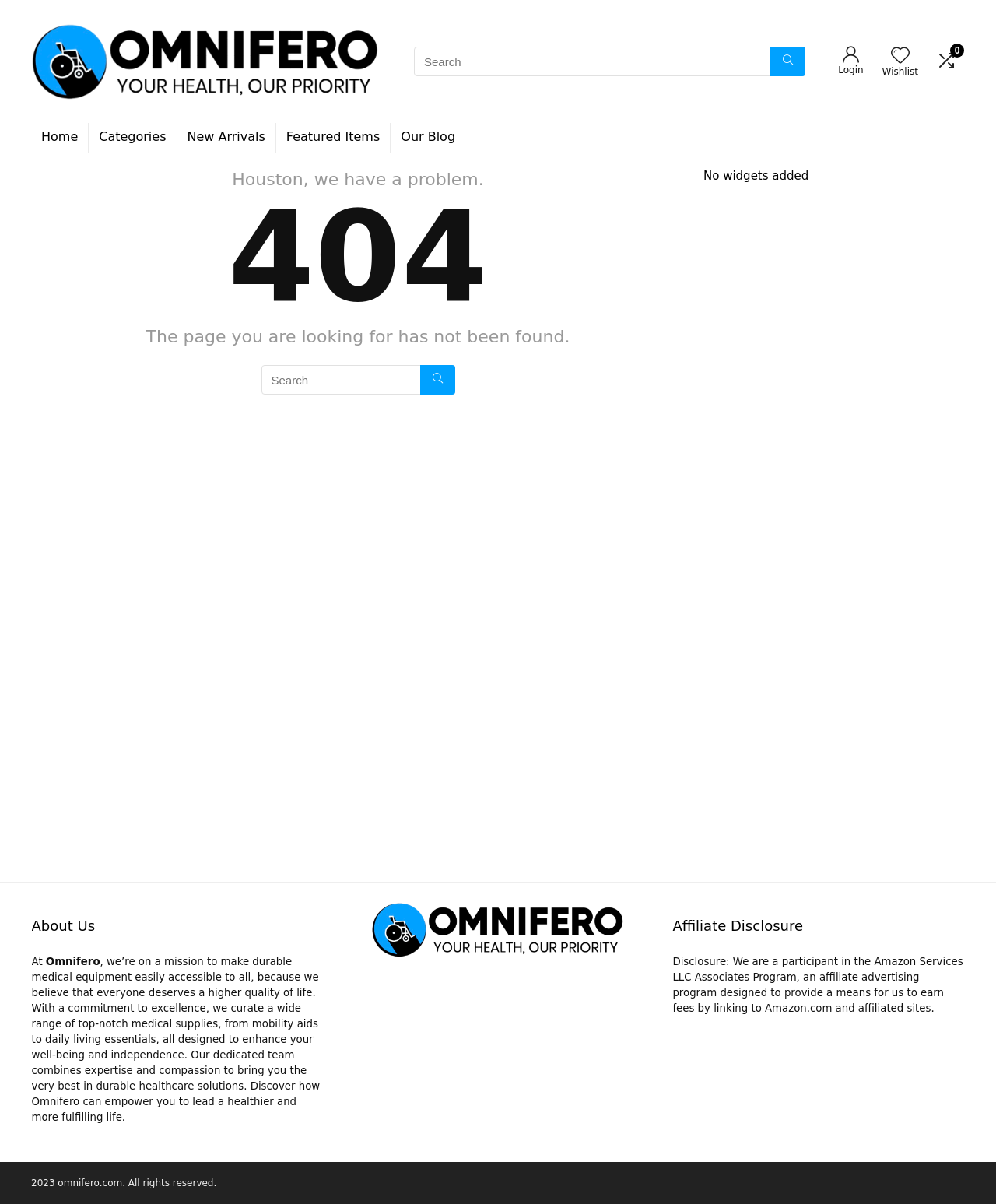Illustrate the webpage thoroughly, mentioning all important details.

This webpage is a 404 error page from Omnifero, indicating that the page the user is looking for cannot be found. At the top left corner, there is a link to the Omnifero homepage, accompanied by an Omnifero logo image. Next to it, there is a search bar with a search button. 

On the top right corner, there is a layout table containing a "Login" link, a "Wishlist" link, and some other elements. Below the search bar, there are several links to different sections of the website, including "Home", "Categories", "New Arrivals", "Featured Items", and "Our Blog".

The main content of the page is a 404 error message, which is divided into three parts. The first part is a heading "404" in a large font, followed by a static text "Houston, we have a problem." The second part is a static text "The page you are looking for has not been found." The third part is another search bar with a search button, allowing users to search for the content they are looking for.

At the bottom of the page, there are several sections of static text. One section is about Omnifero's mission and values, describing the company's goal of making durable medical equipment accessible to all. Another section is an affiliate disclosure, explaining that Omnifero is a participant in the Amazon Services LLC Associates Program. Finally, there is a copyright notice at the very bottom of the page, stating that the content is copyrighted by omnifero.com in 2023.